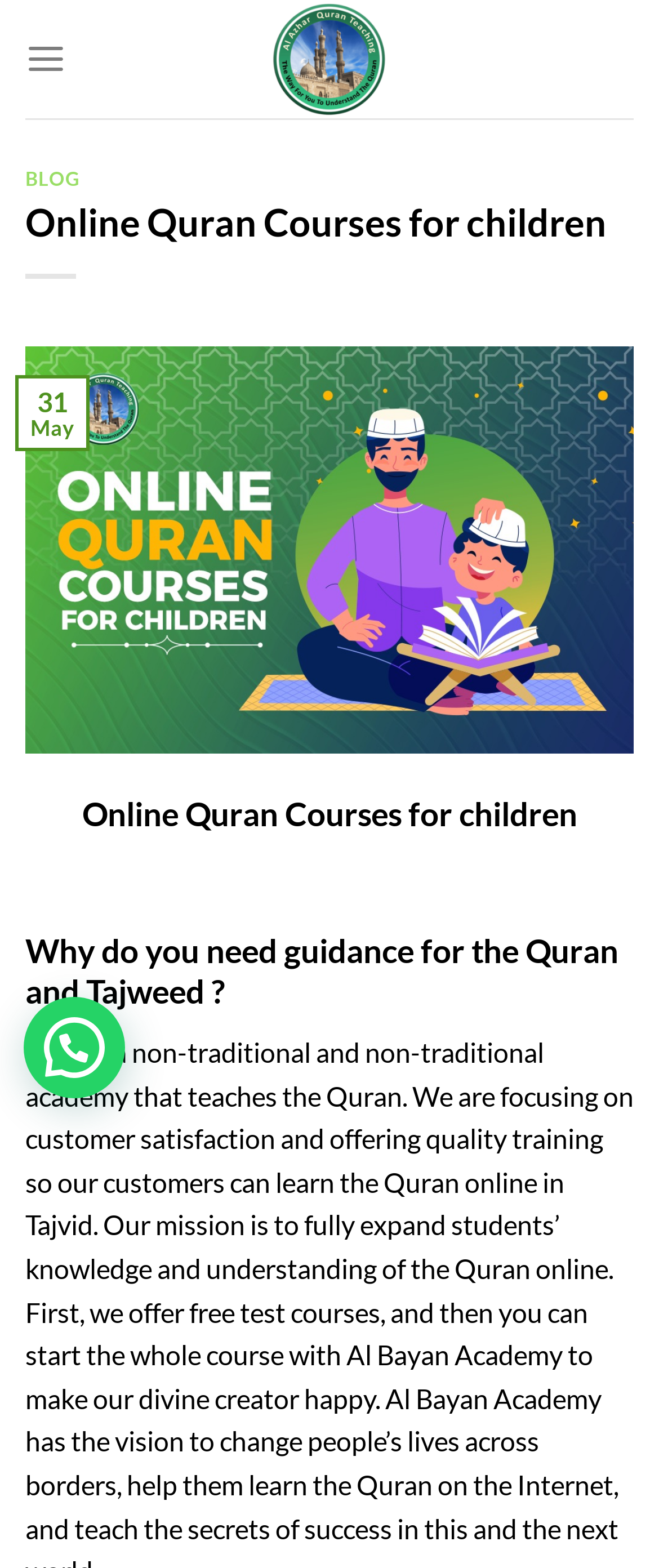Generate a thorough description of the webpage.

The webpage is about Al-Azhar Quran Teaching Academy, which provides online Quran courses for children. At the top-left corner, there is a link to skip to the content. Next to it, there is a link to the academy's homepage, accompanied by an image of the academy's logo. 

On the top-right corner, there is a menu link that, when expanded, reveals a header section with several links and headings. The headings include "BLOG", "Online Quran Courses for children", and "Why do you need guidance for the Quran and Tajweed?". The "Online Quran Courses for children" heading has a corresponding link and an image below it. 

Below the menu, there is a layout table with two static text elements displaying the date "31 May". The rest of the webpage content is not described in the provided accessibility tree.